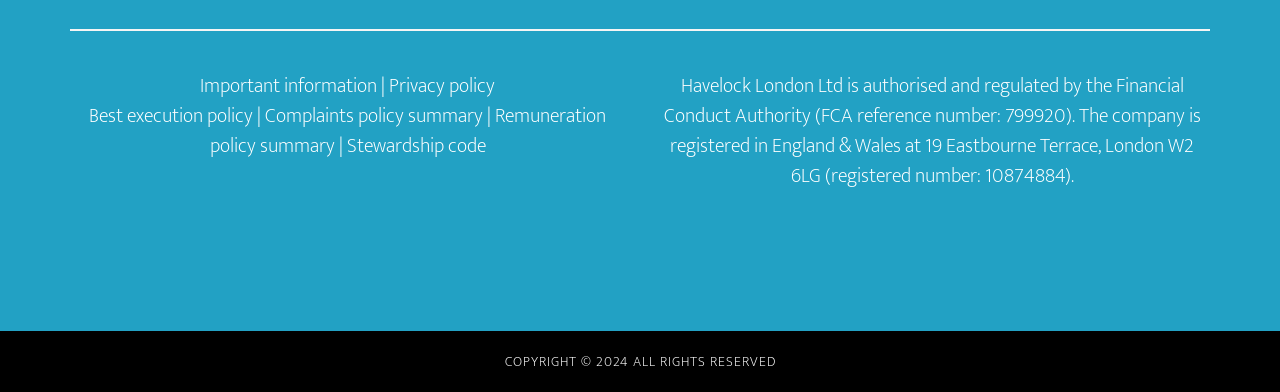What is the regulatory body of Havelock London Ltd? Observe the screenshot and provide a one-word or short phrase answer.

Financial Conduct Authority